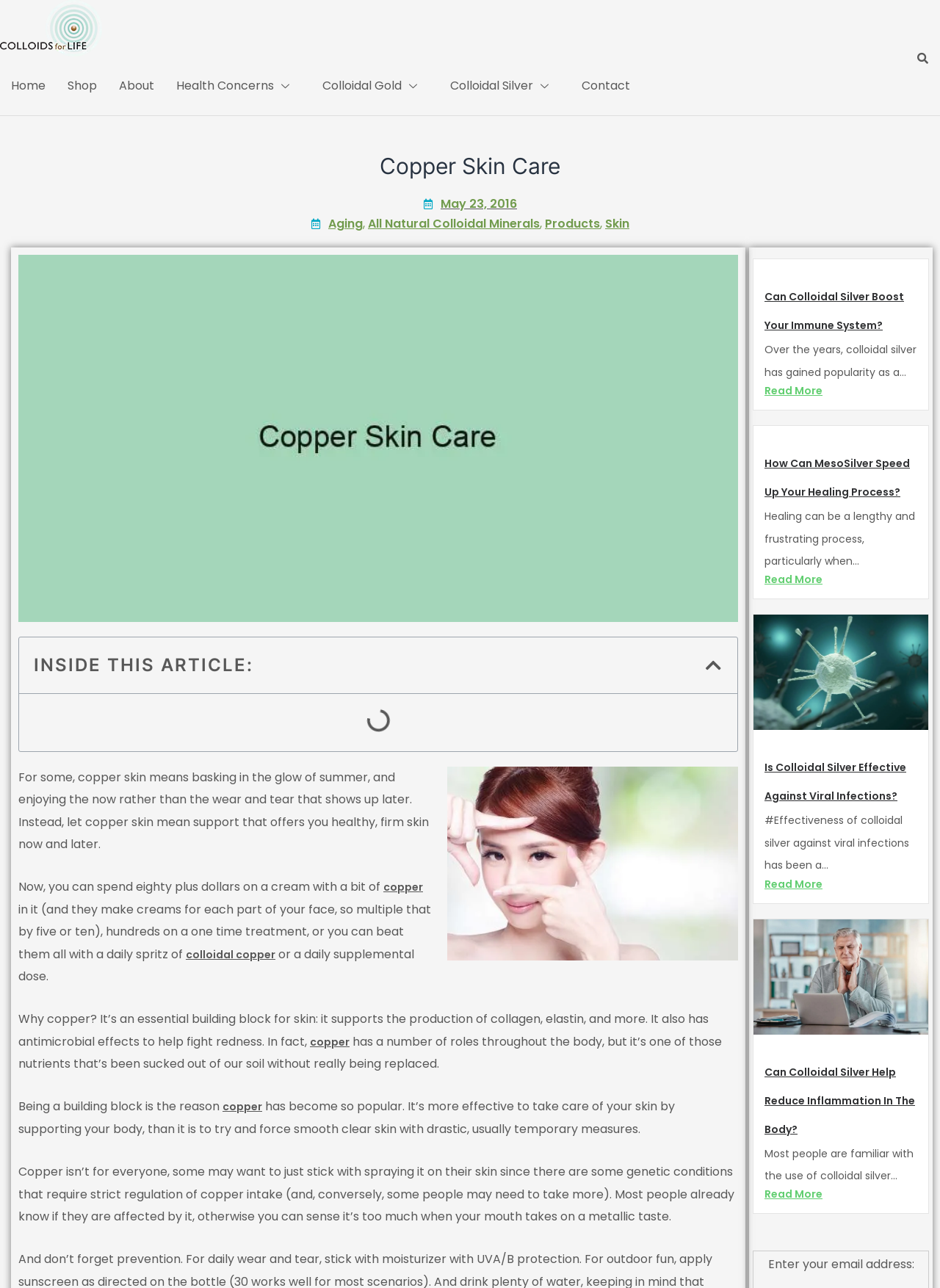What is the alternative to expensive creams for skin care?
Based on the image, answer the question in a detailed manner.

According to the webpage, instead of spending a lot of money on creams, colloidal copper can be used as a daily spritz or supplemental dose to support skin health, making it a more affordable alternative.